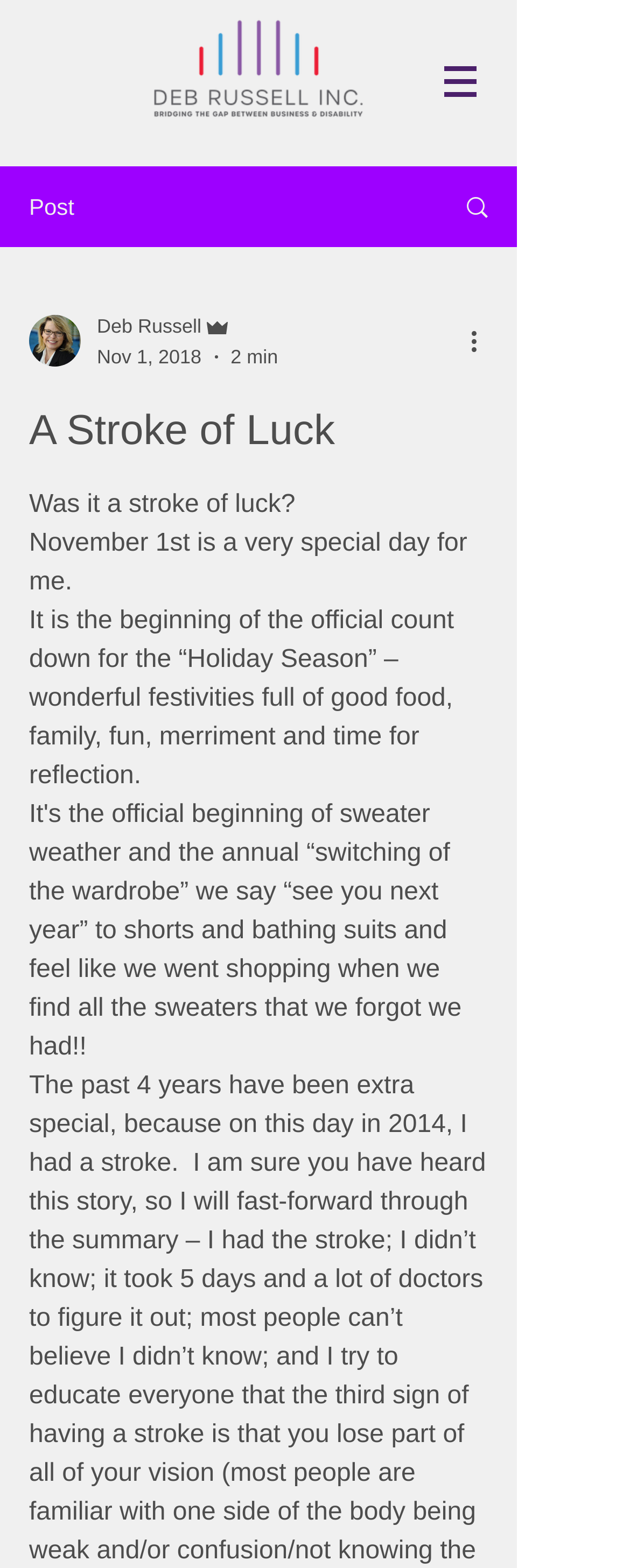Can you give a comprehensive explanation to the question given the content of the image?
What is the estimated reading time of the post?

The estimated reading time of the post is mentioned below the writer's picture, which is located on the top right of the webpage. The estimated reading time is '2 min'.